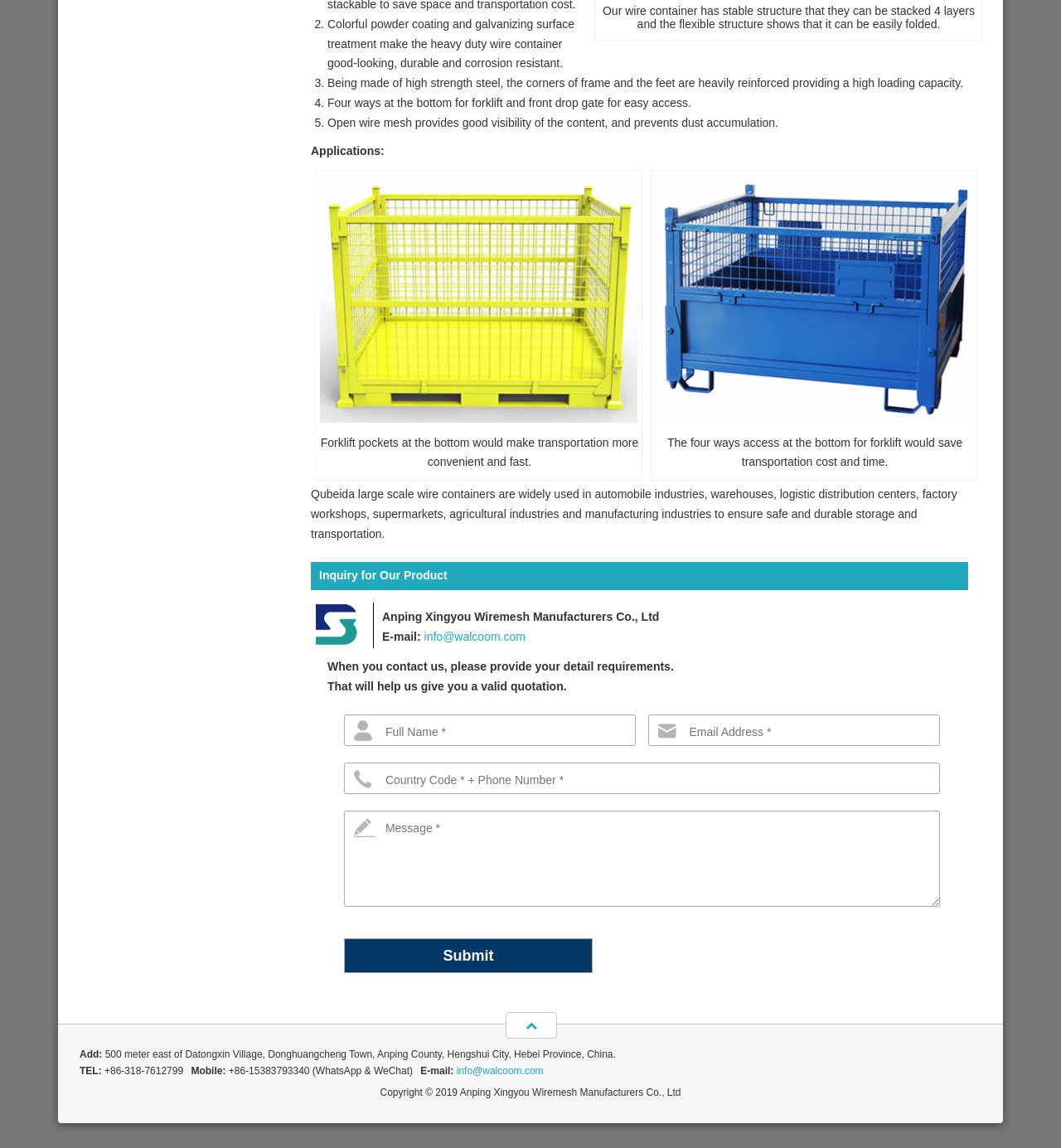Determine the bounding box coordinates of the region I should click to achieve the following instruction: "Enter your email address". Ensure the bounding box coordinates are four float numbers between 0 and 1, i.e., [left, top, right, bottom].

[0.611, 0.622, 0.886, 0.65]